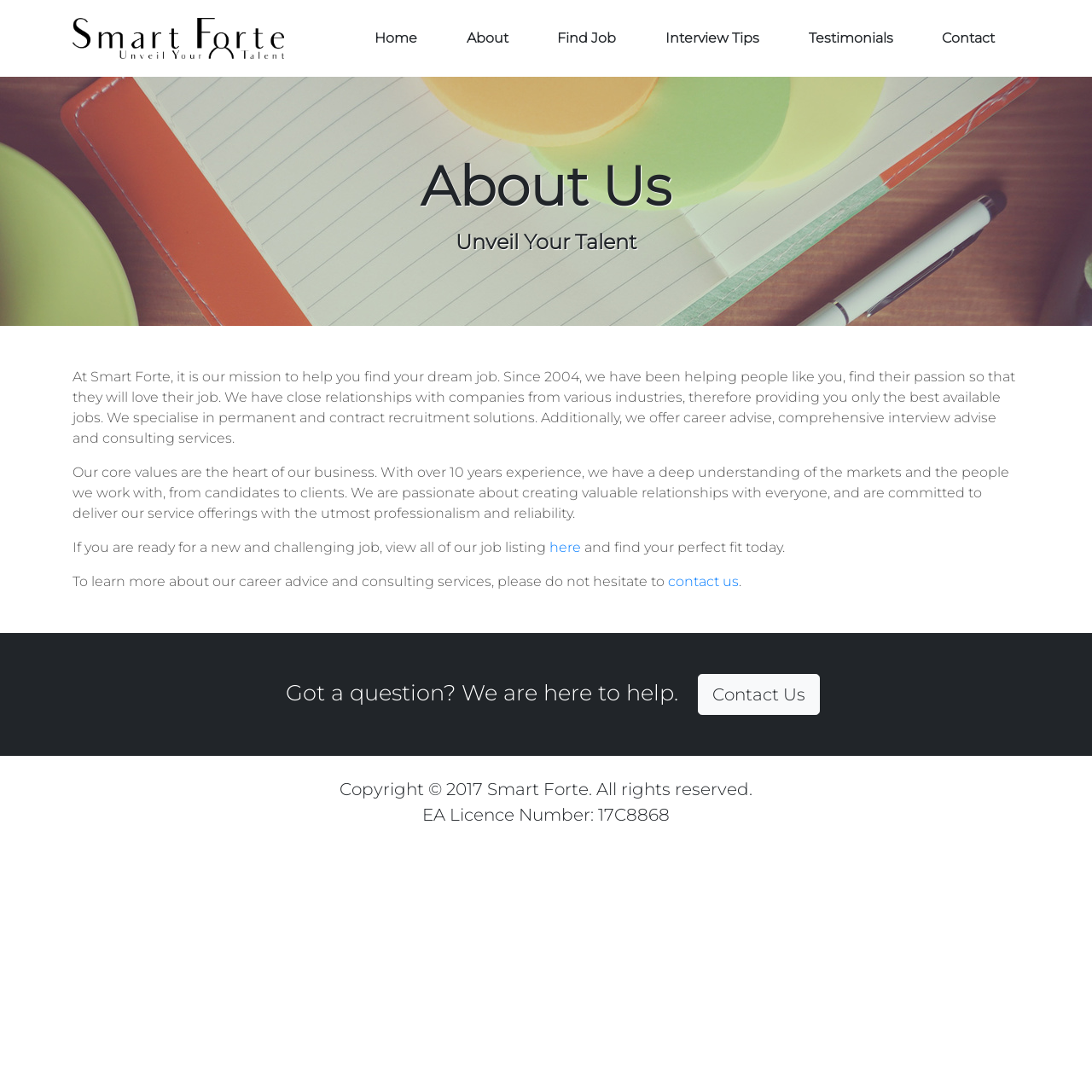How can you contact Smart Forte?
Based on the image, answer the question with as much detail as possible.

The website provides multiple ways to contact Smart Forte, including a 'Contact Us' link in the navigation menu and a 'contact us' link in the webpage content. This suggests that the company is easily accessible and willing to help with any questions or concerns.